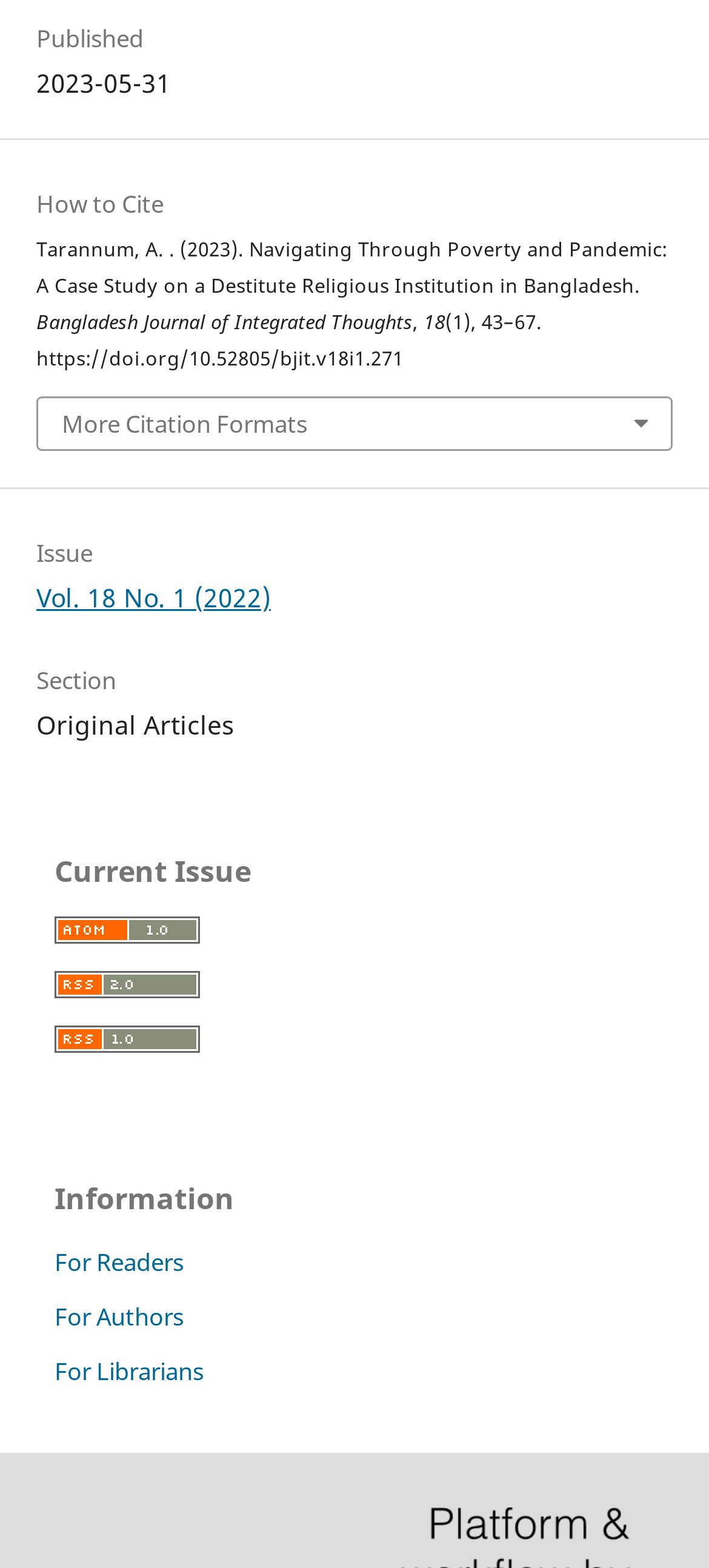Identify the bounding box coordinates of the specific part of the webpage to click to complete this instruction: "Go to current issue".

[0.077, 0.544, 0.923, 0.567]